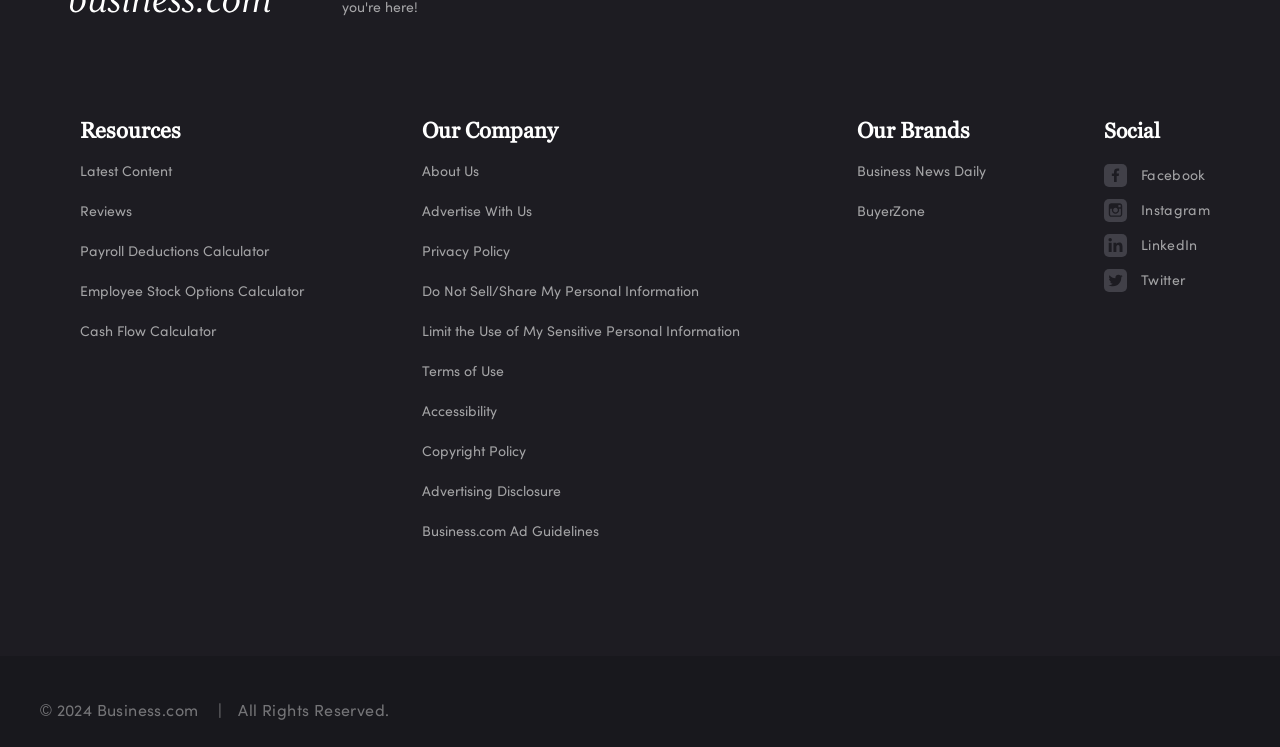Please locate the bounding box coordinates of the element's region that needs to be clicked to follow the instruction: "Go to About Us". The bounding box coordinates should be provided as four float numbers between 0 and 1, i.e., [left, top, right, bottom].

[0.329, 0.202, 0.374, 0.256]